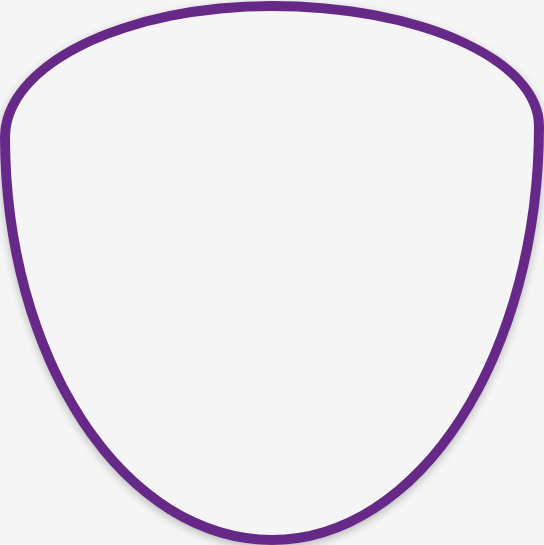Based on the image, give a detailed response to the question: What is the brand's reputation?

The brand is known for being a leading supplier of hotel curtains in Dubai and beyond, as stated in the caption, which emphasizes their commitment to superior craftsmanship and the use of high-quality fabrics sourced globally.